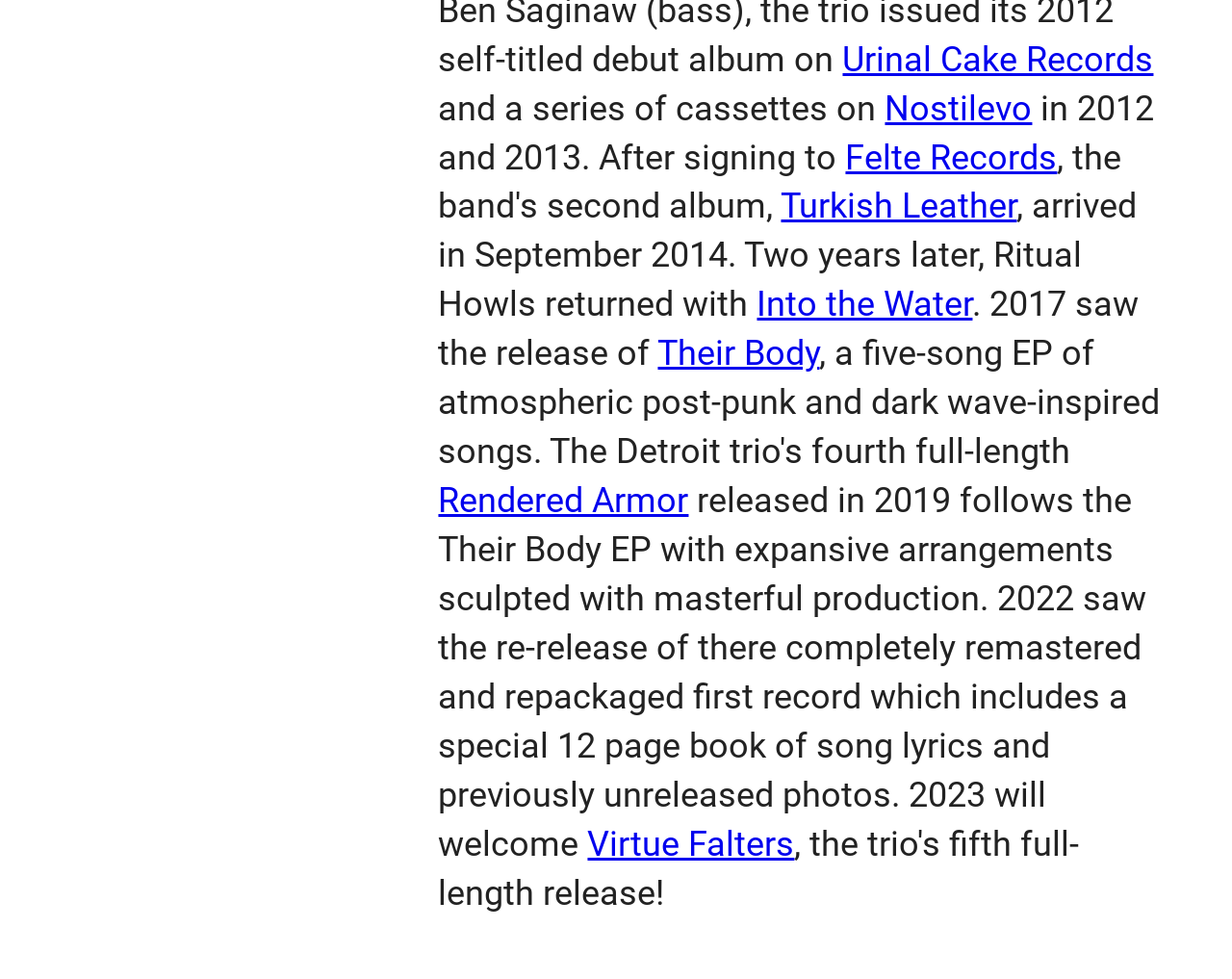What is the name of the album released in 2014? Observe the screenshot and provide a one-word or short phrase answer.

Into the Water